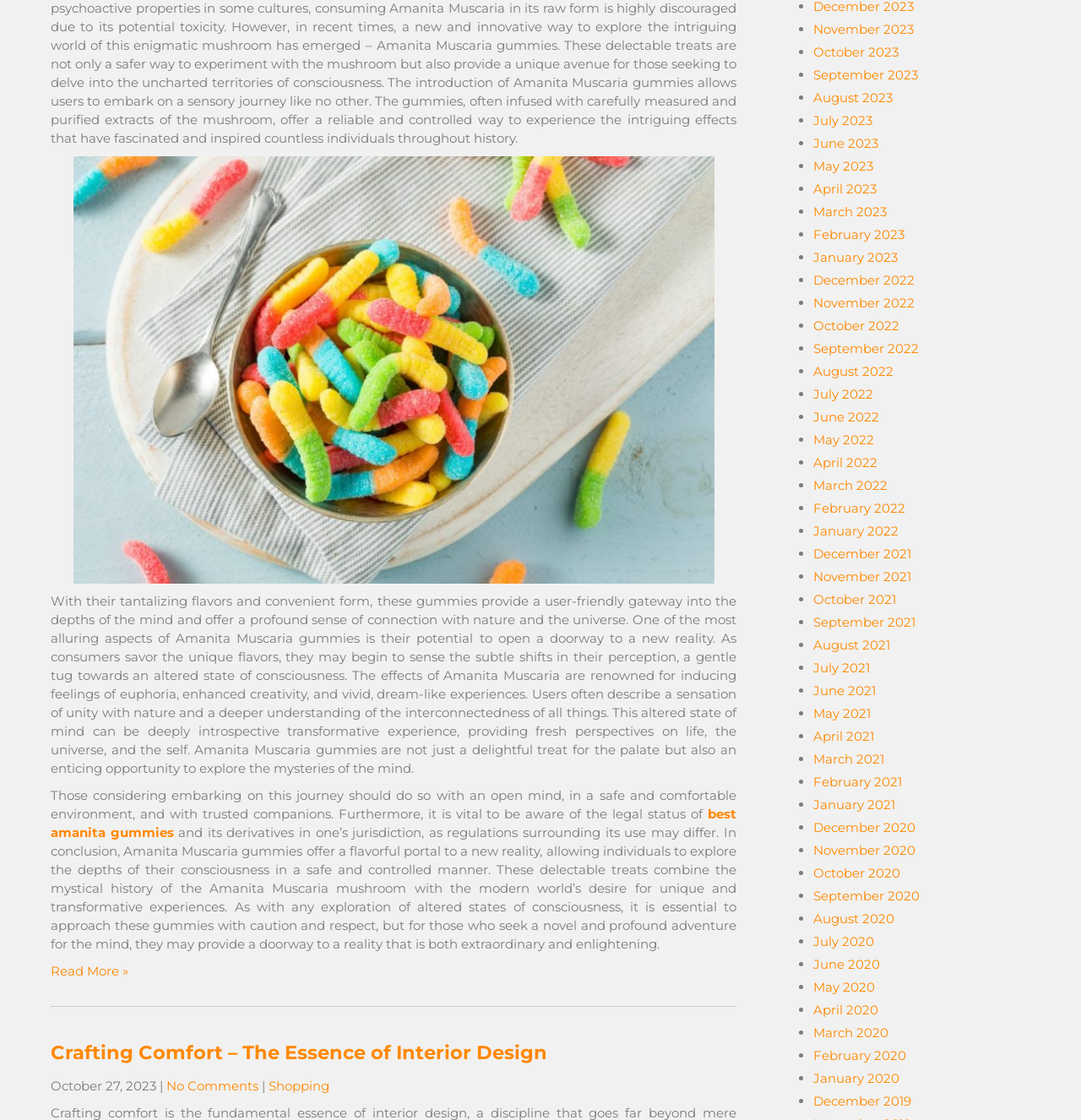Find the bounding box coordinates for the HTML element specified by: "September 2020".

[0.752, 0.793, 0.851, 0.807]